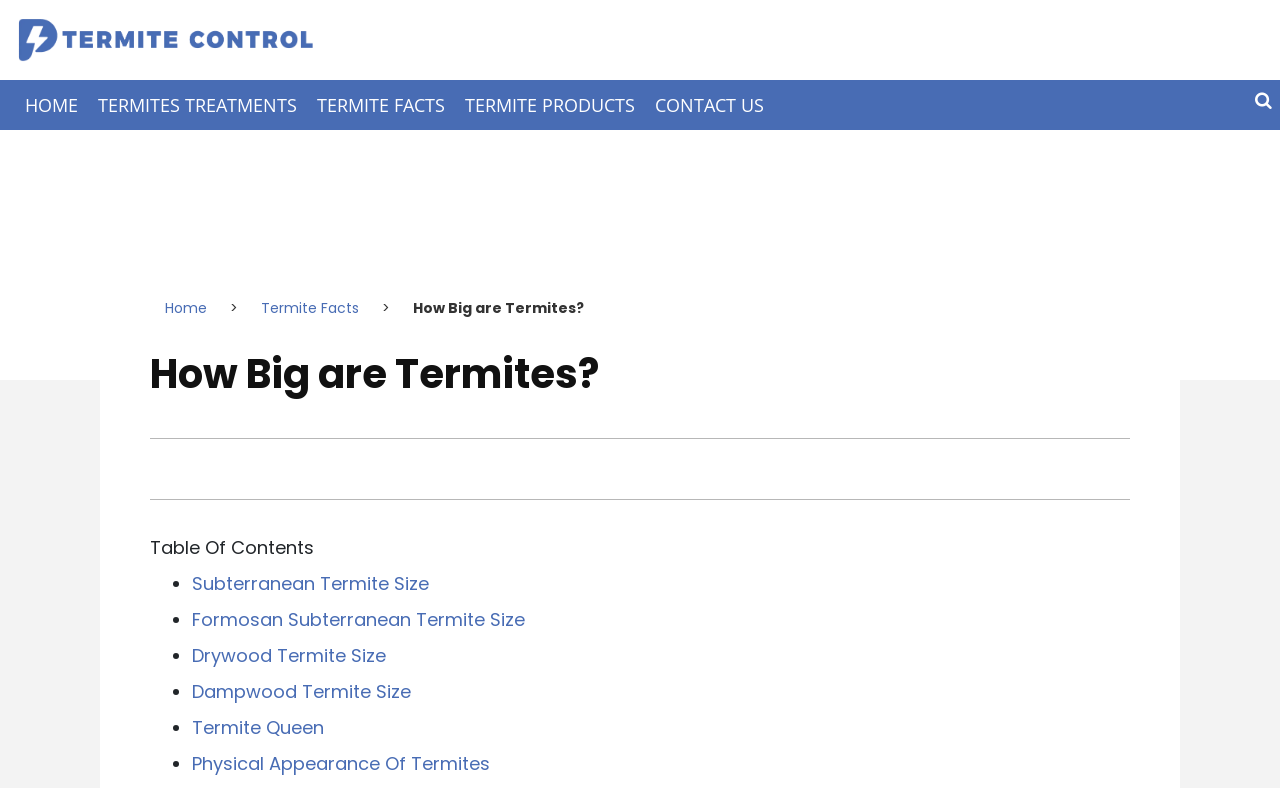Given the element description "Physical Appearance Of Termites", identify the bounding box of the corresponding UI element.

[0.15, 0.954, 0.383, 0.985]